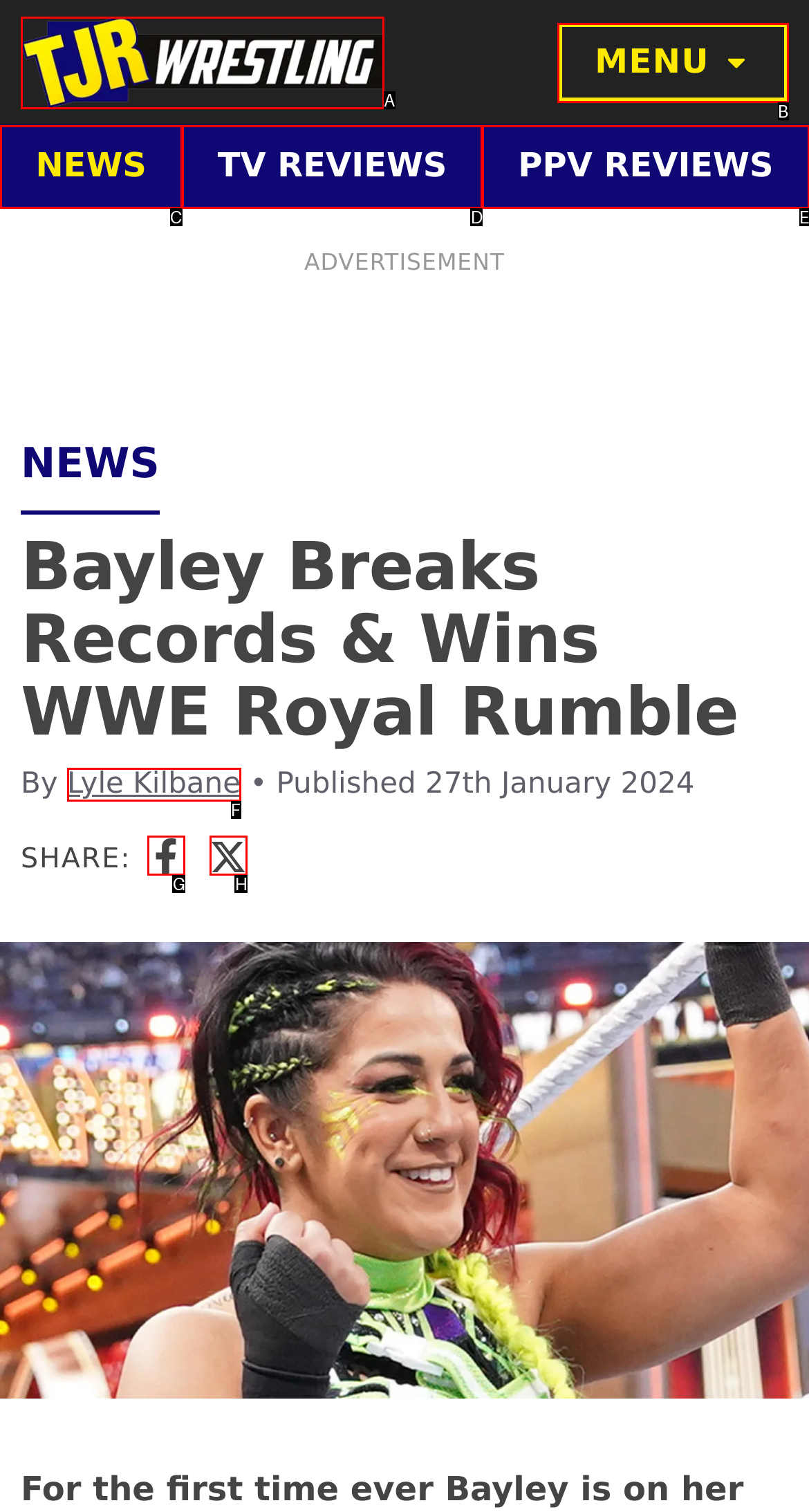Using the provided description: Menu, select the HTML element that corresponds to it. Indicate your choice with the option's letter.

B